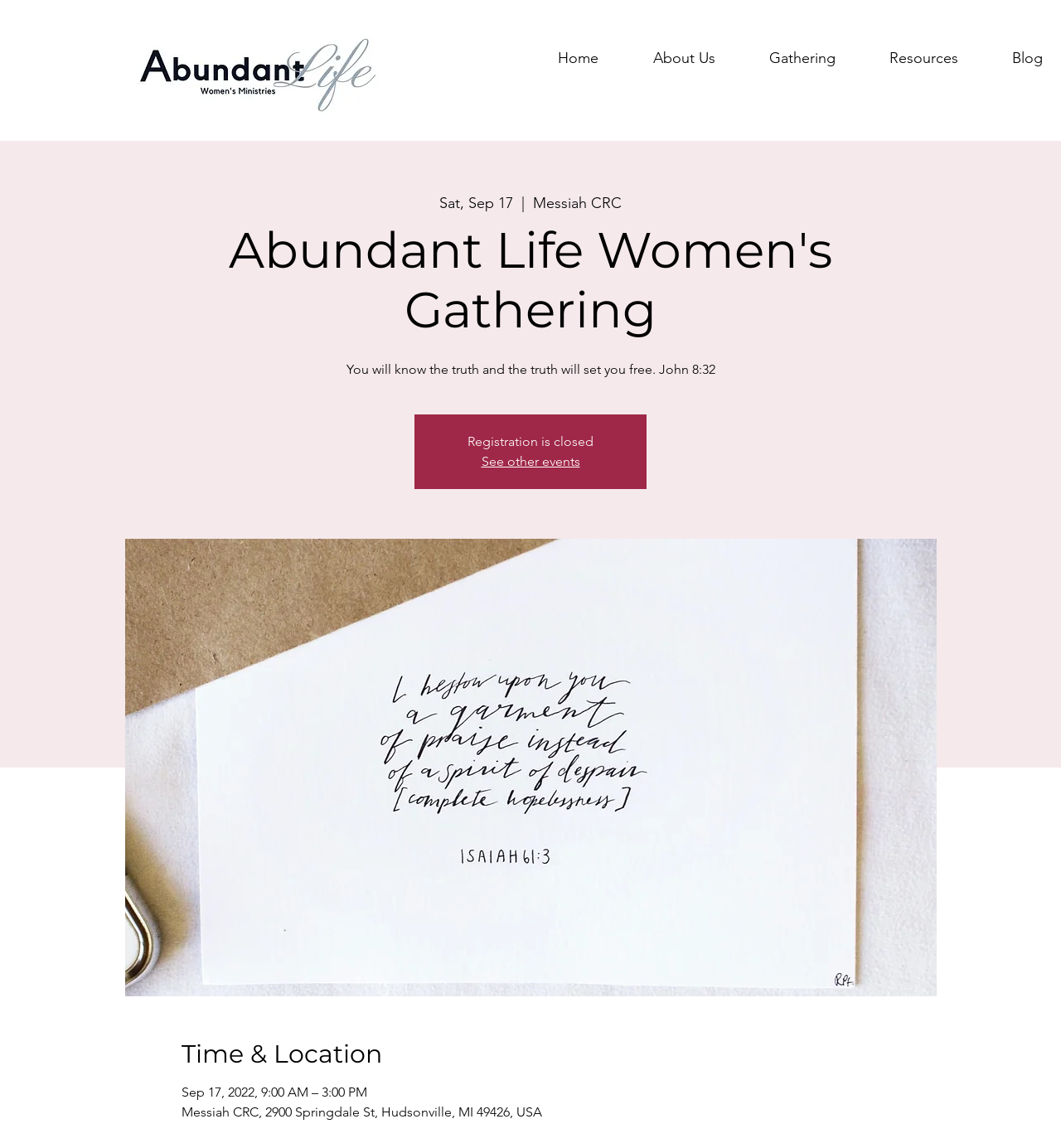Using the image as a reference, answer the following question in as much detail as possible:
Is registration open for the event?

I found the answer by looking at the static text element with the text 'Registration is closed', which indicates that registration is not open for the event.